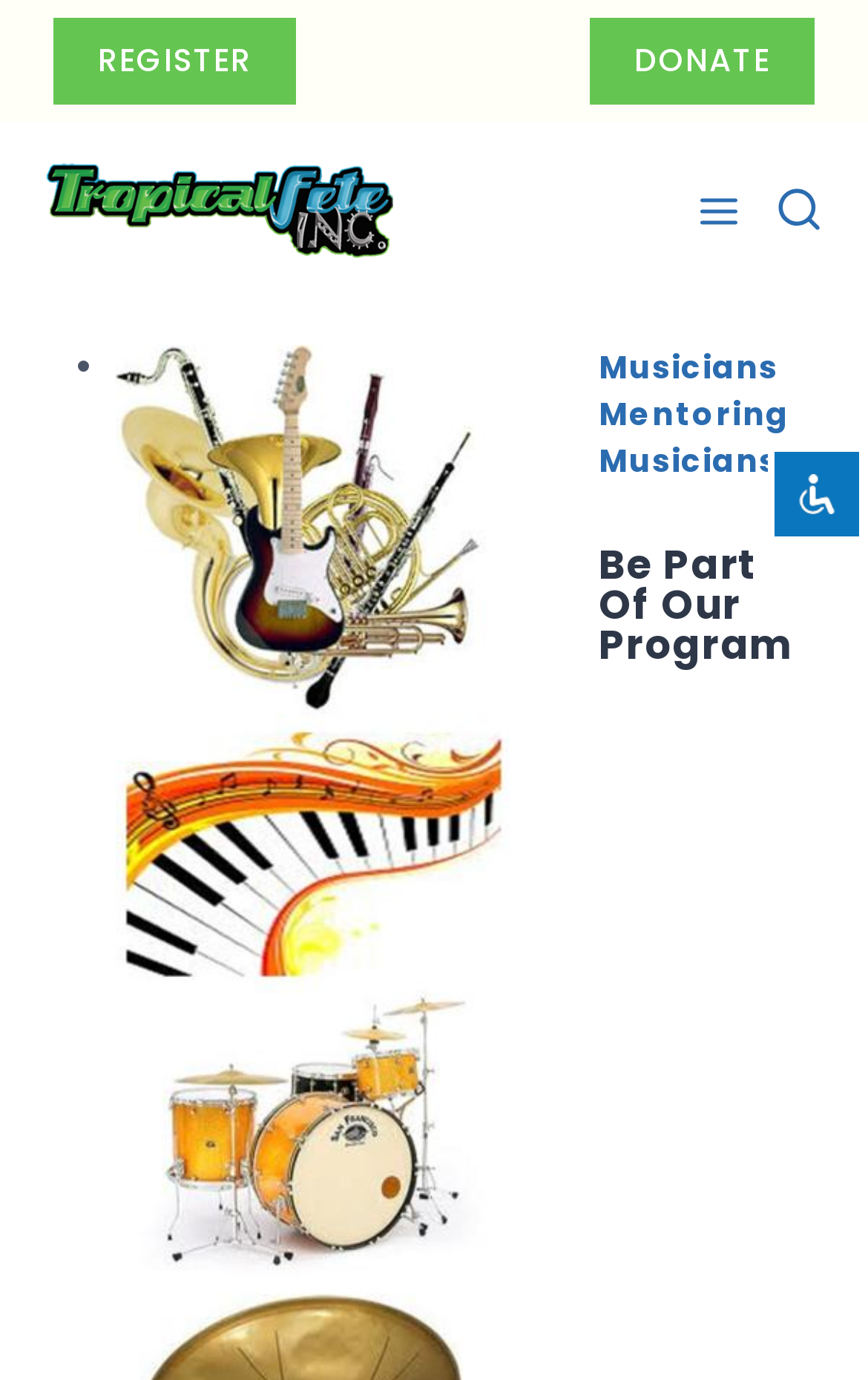What is the name of the organization?
Using the image, provide a concise answer in one word or a short phrase.

Tropicalfete inc.